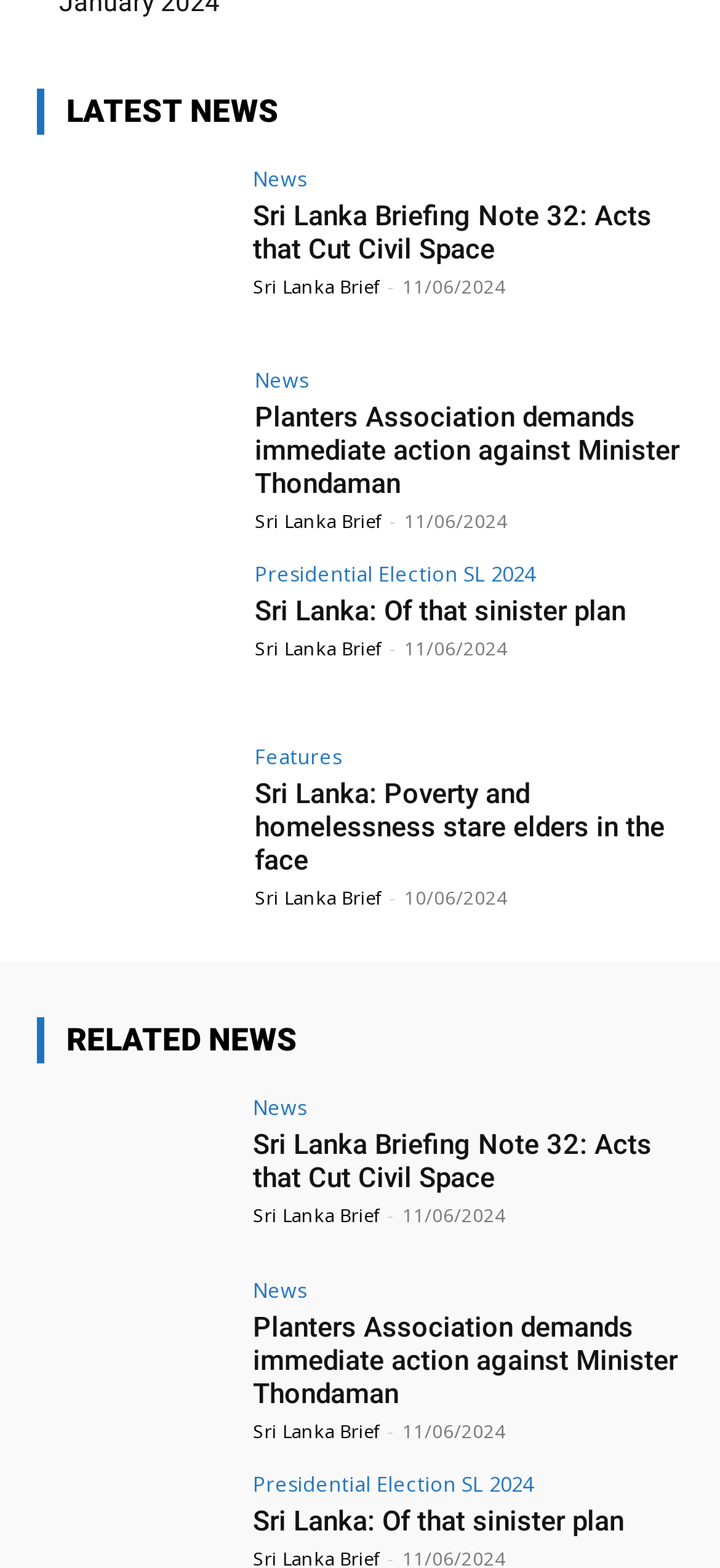Given the webpage screenshot, identify the bounding box of the UI element that matches this description: "News".

[0.351, 0.108, 0.426, 0.121]